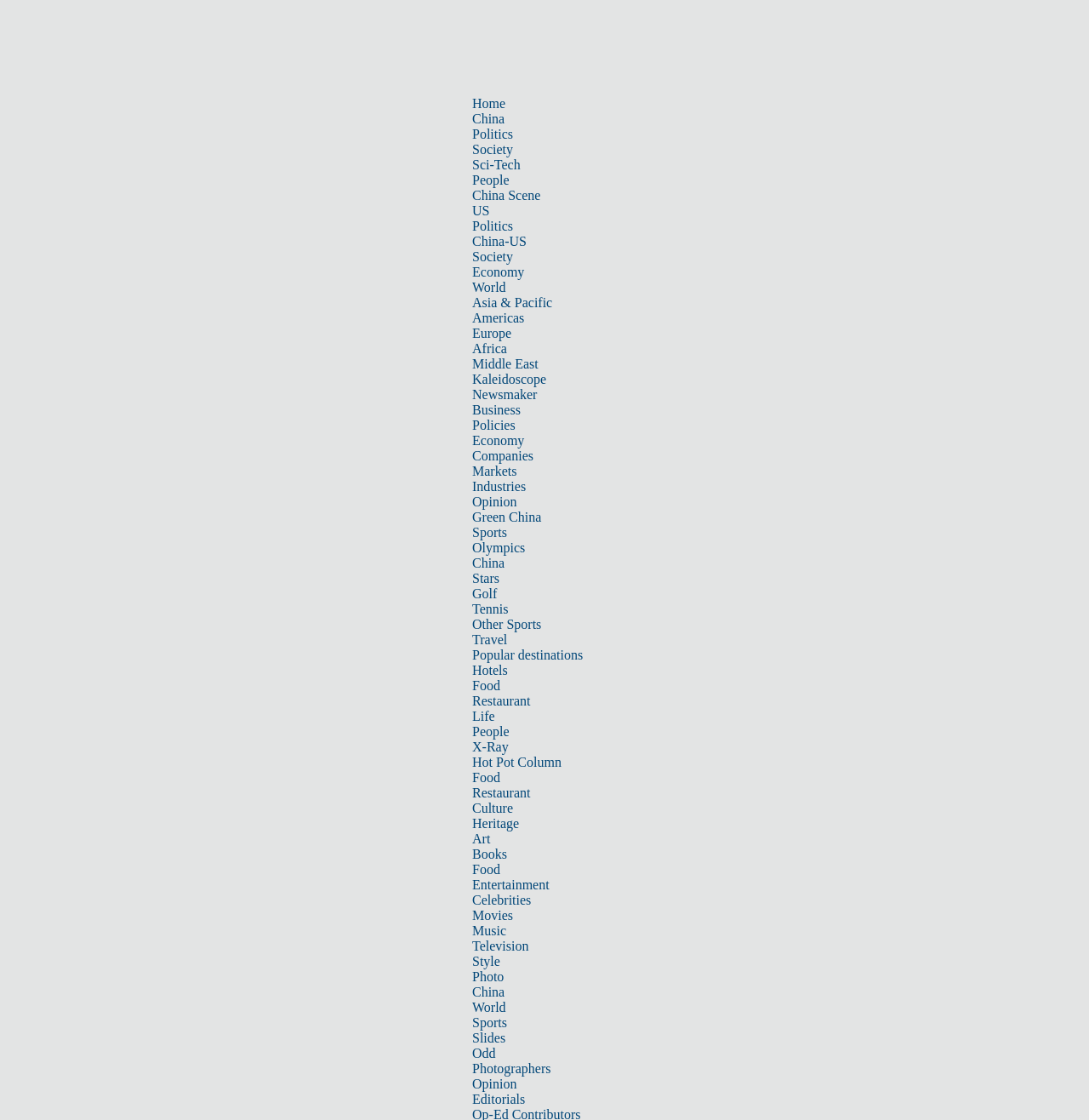How many columns are there in the top navigation bar?
Using the image, elaborate on the answer with as much detail as possible.

I analyzed the layout of the webpage and found that all the links in the top navigation bar are aligned vertically, indicating that there is only one column.